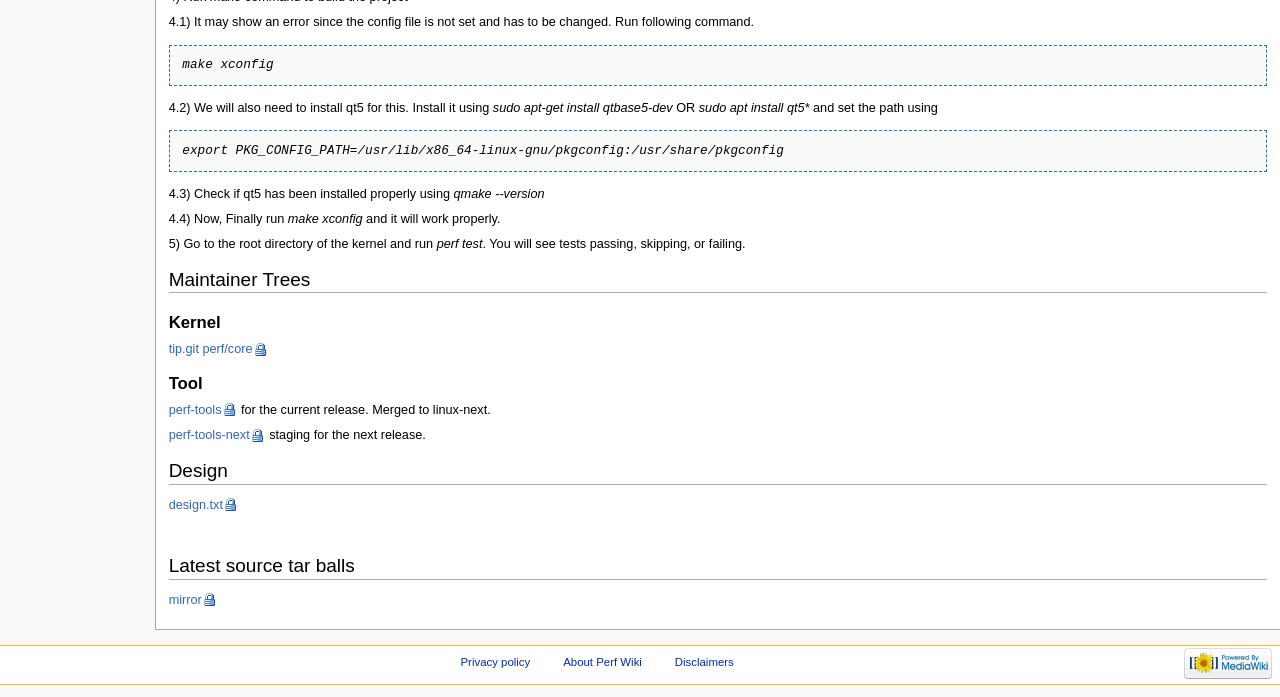Mark the bounding box of the element that matches the following description: "Disclaimers".

[0.527, 0.94, 0.573, 0.958]